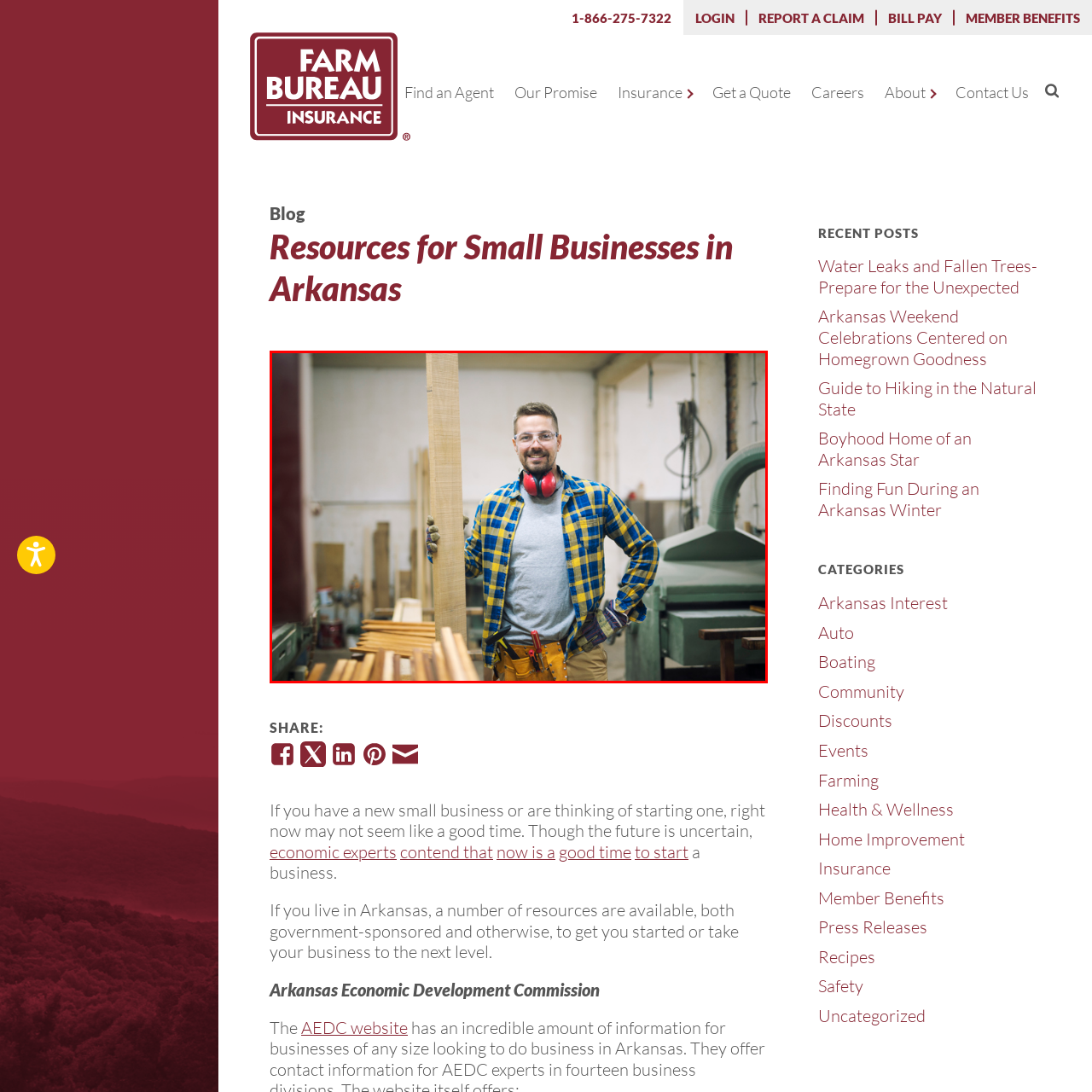Please analyze the image enclosed within the red bounding box and provide a comprehensive answer to the following question based on the image: What is the large machine in the background?

The large woodworking machine in the background is likely a crucial tool for the carpenter's work, and its presence highlights the importance of technology and equipment in the woodworking process.